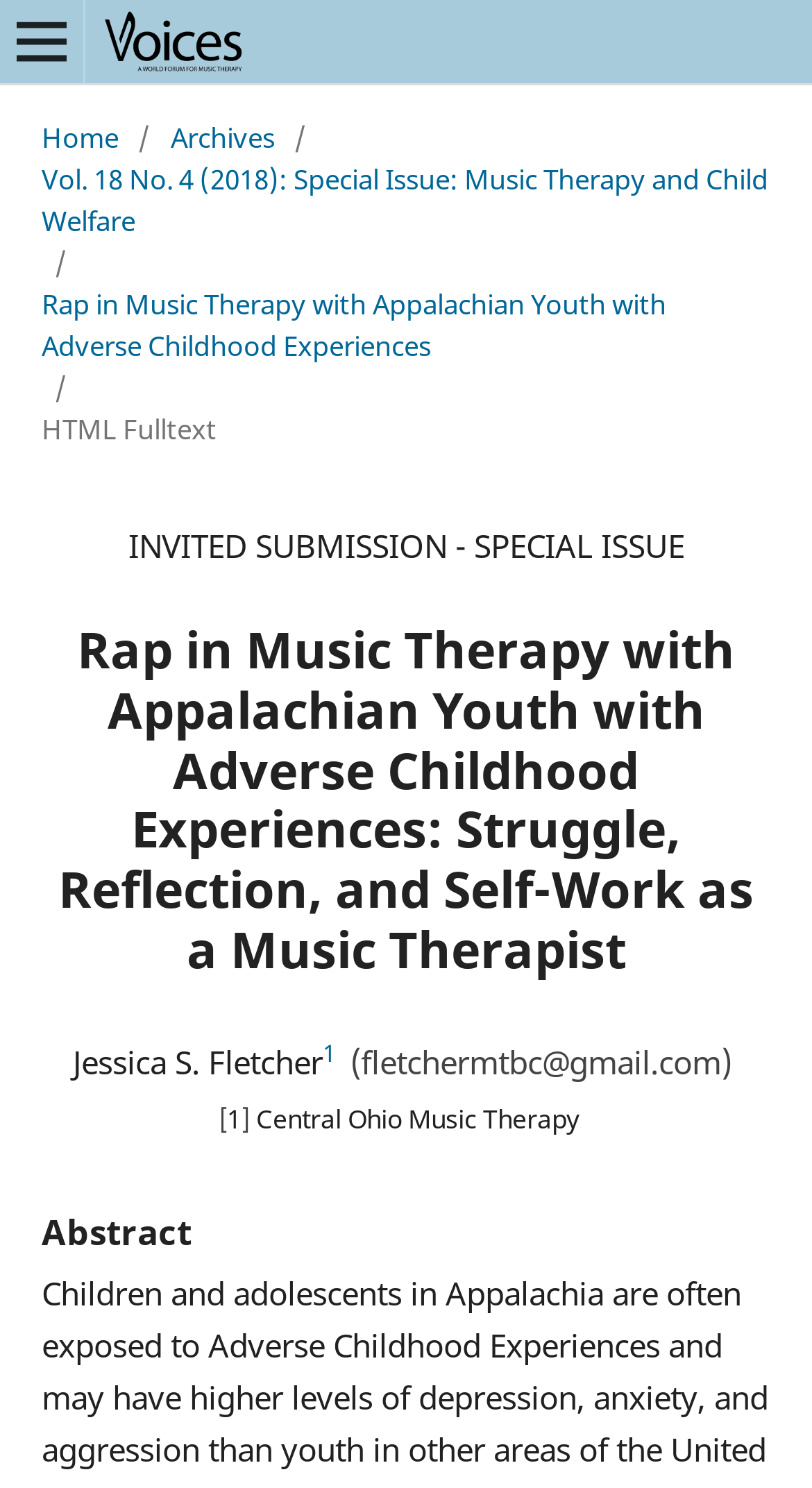Utilize the information from the image to answer the question in detail:
What is the email address of the author?

The email address of the author is 'fletchermtbc@gmail.com' which is a static text element located below the author's name, with a bounding box coordinate of [0.445, 0.699, 0.888, 0.729].